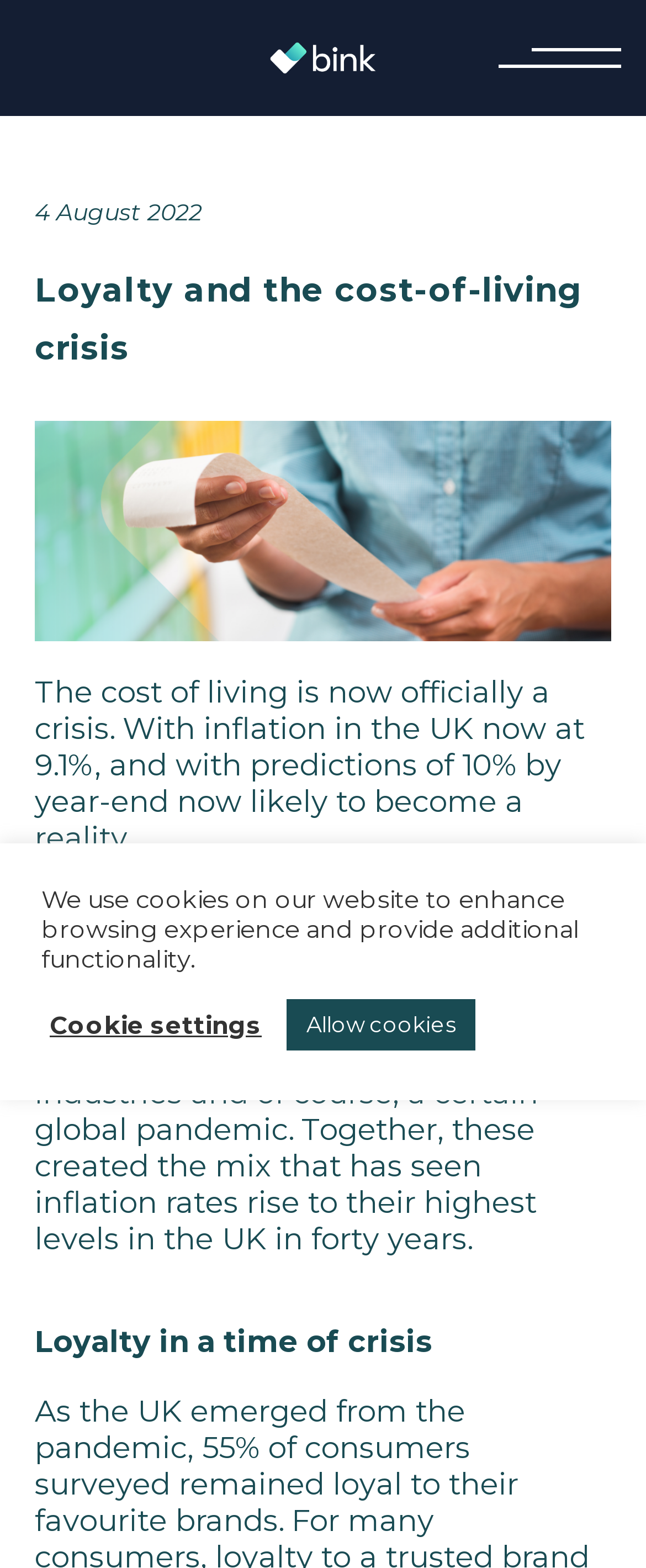What is the predicted inflation rate by year-end?
Refer to the image and offer an in-depth and detailed answer to the question.

The answer can be found in the paragraph that starts with 'The cost of living is now officially a crisis.' where it is mentioned that 'predictions of 10% by year-end now likely to become a reality...'.